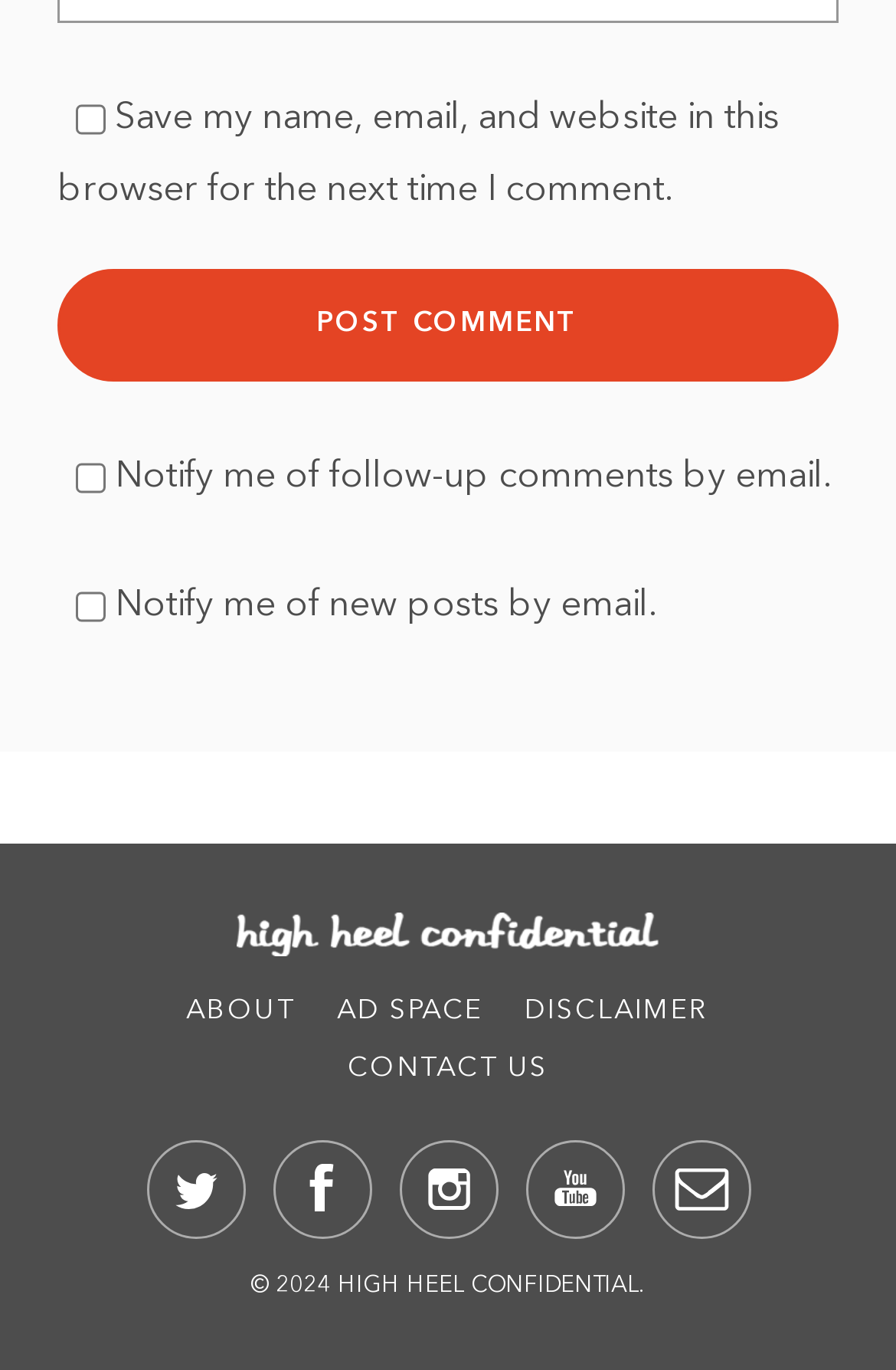Identify the bounding box for the UI element described as: "name="submit" value="Post Comment"". The coordinates should be four float numbers between 0 and 1, i.e., [left, top, right, bottom].

[0.064, 0.196, 0.936, 0.278]